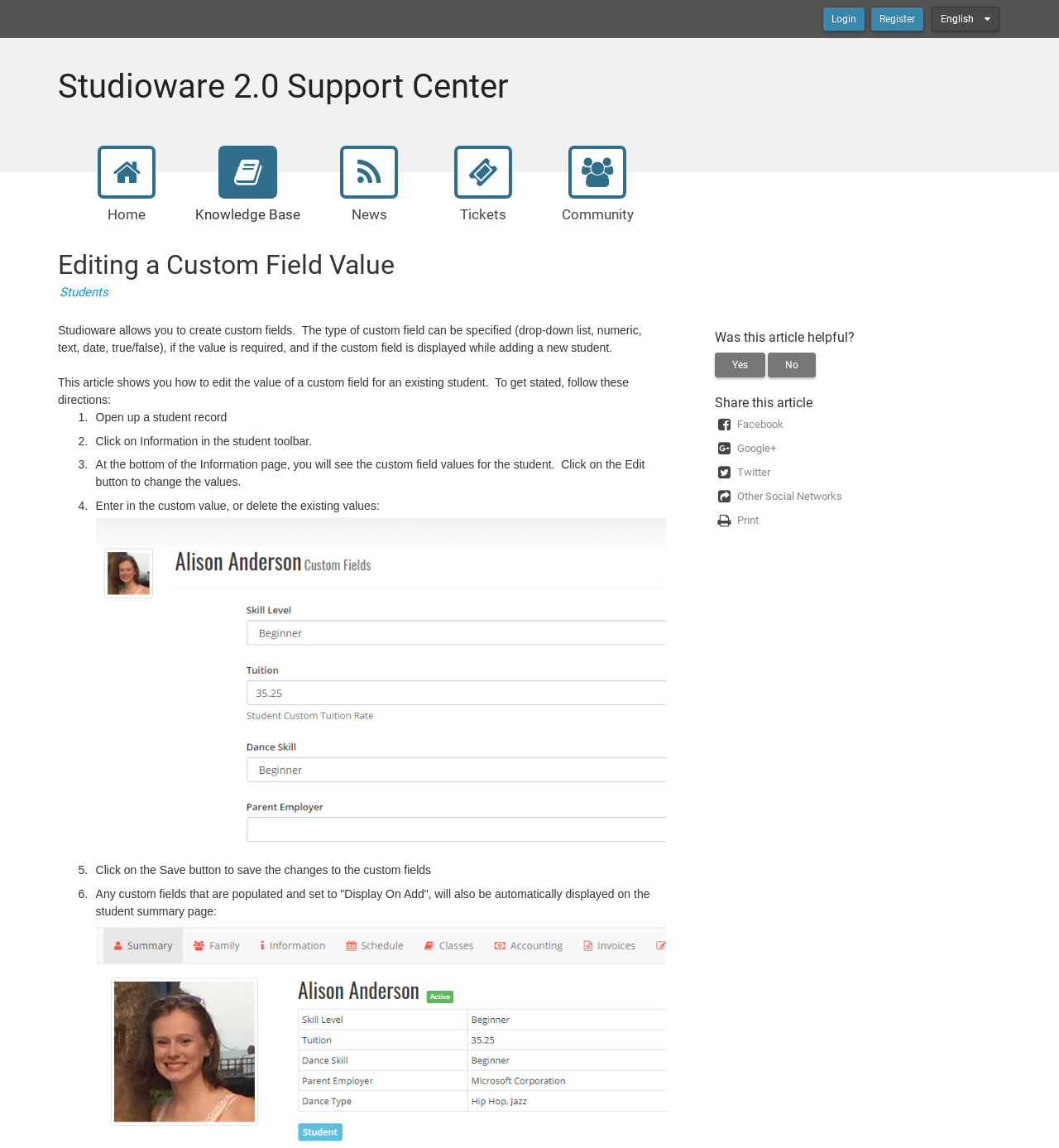Please determine the bounding box coordinates of the element's region to click for the following instruction: "Switch to a different language".

[0.88, 0.006, 0.944, 0.028]